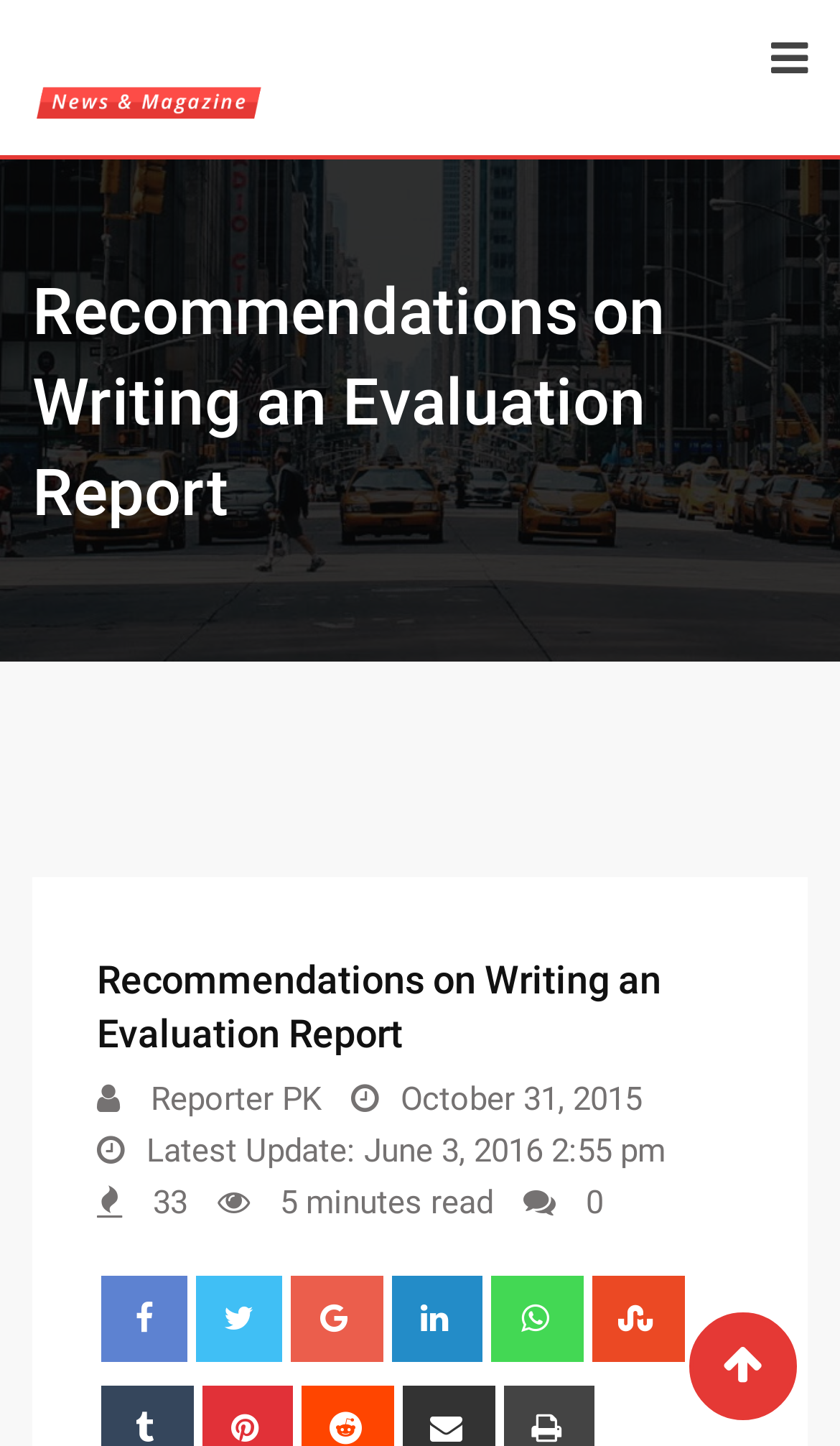When was the article last updated?
Provide a detailed and extensive answer to the question.

The last update time can be found by looking at the text 'Latest Update: June 3, 2016 2:55 pm' which is located below the title of the article.